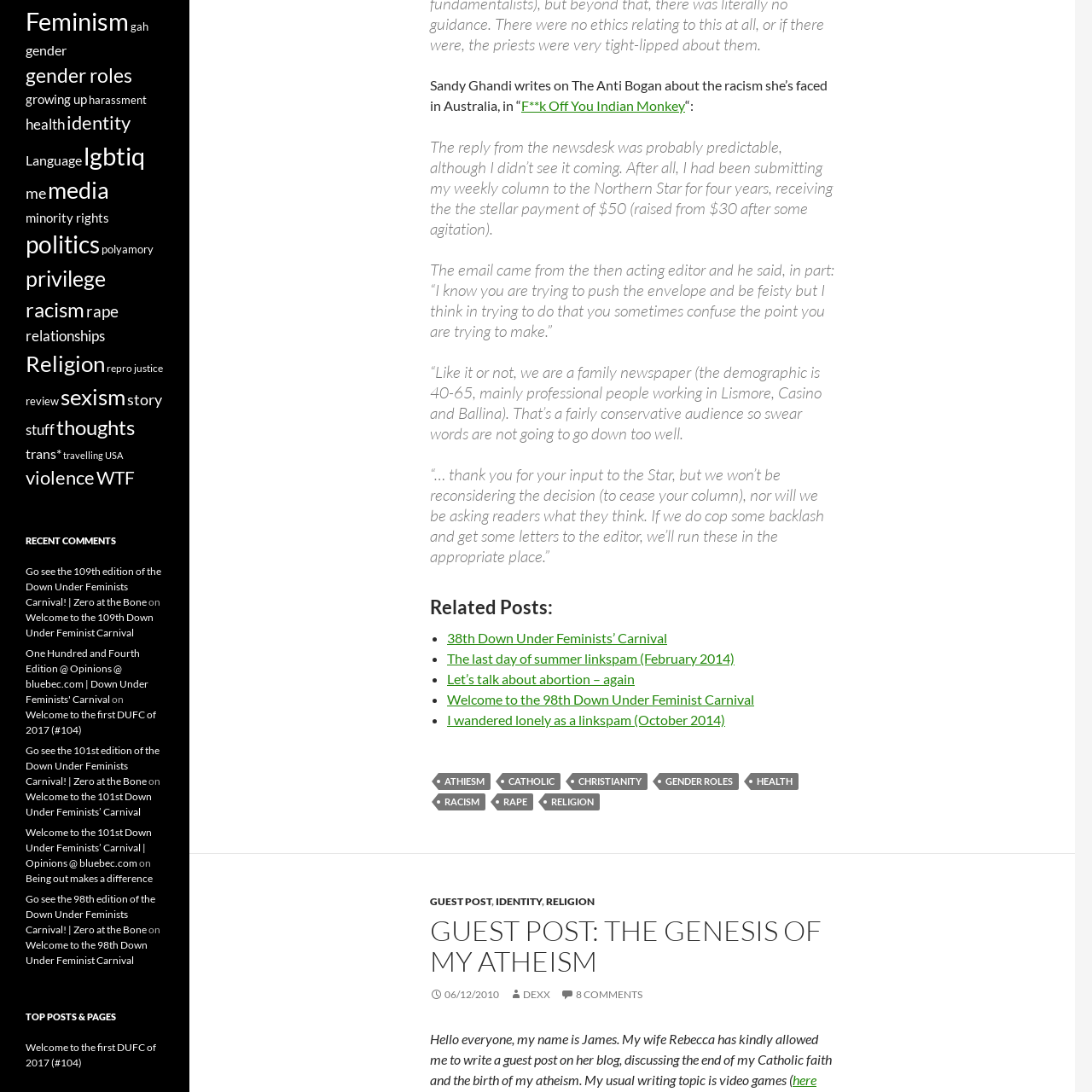Locate the bounding box coordinates of the element you need to click to accomplish the task described by this instruction: "Click on the 'Welcome to the 109th Down Under Feminist Carnival' link".

[0.023, 0.559, 0.141, 0.585]